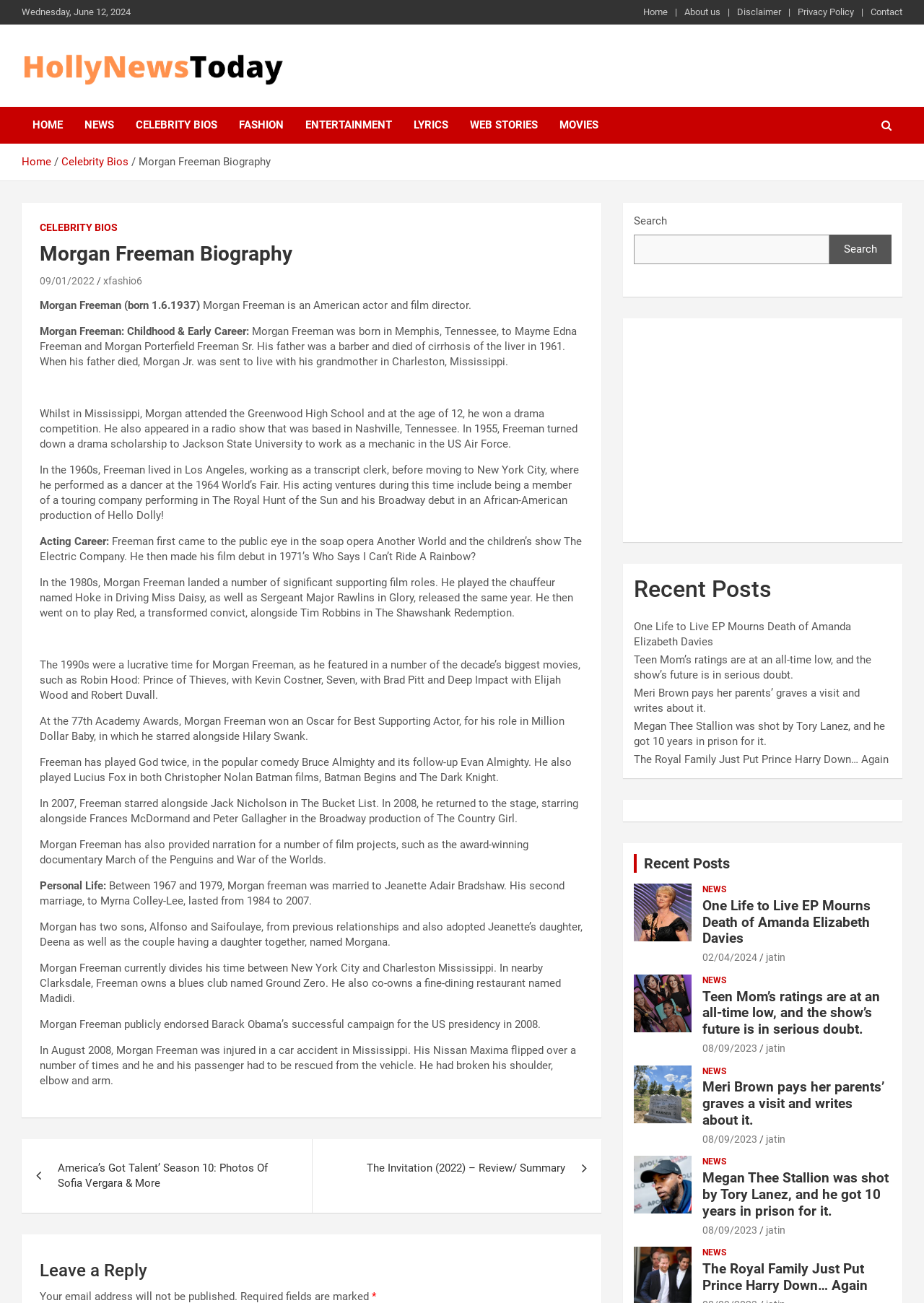Determine the bounding box coordinates of the clickable element to complete this instruction: "Click the 'FREE CONSULTATION' button". Provide the coordinates in the format of four float numbers between 0 and 1, [left, top, right, bottom].

None